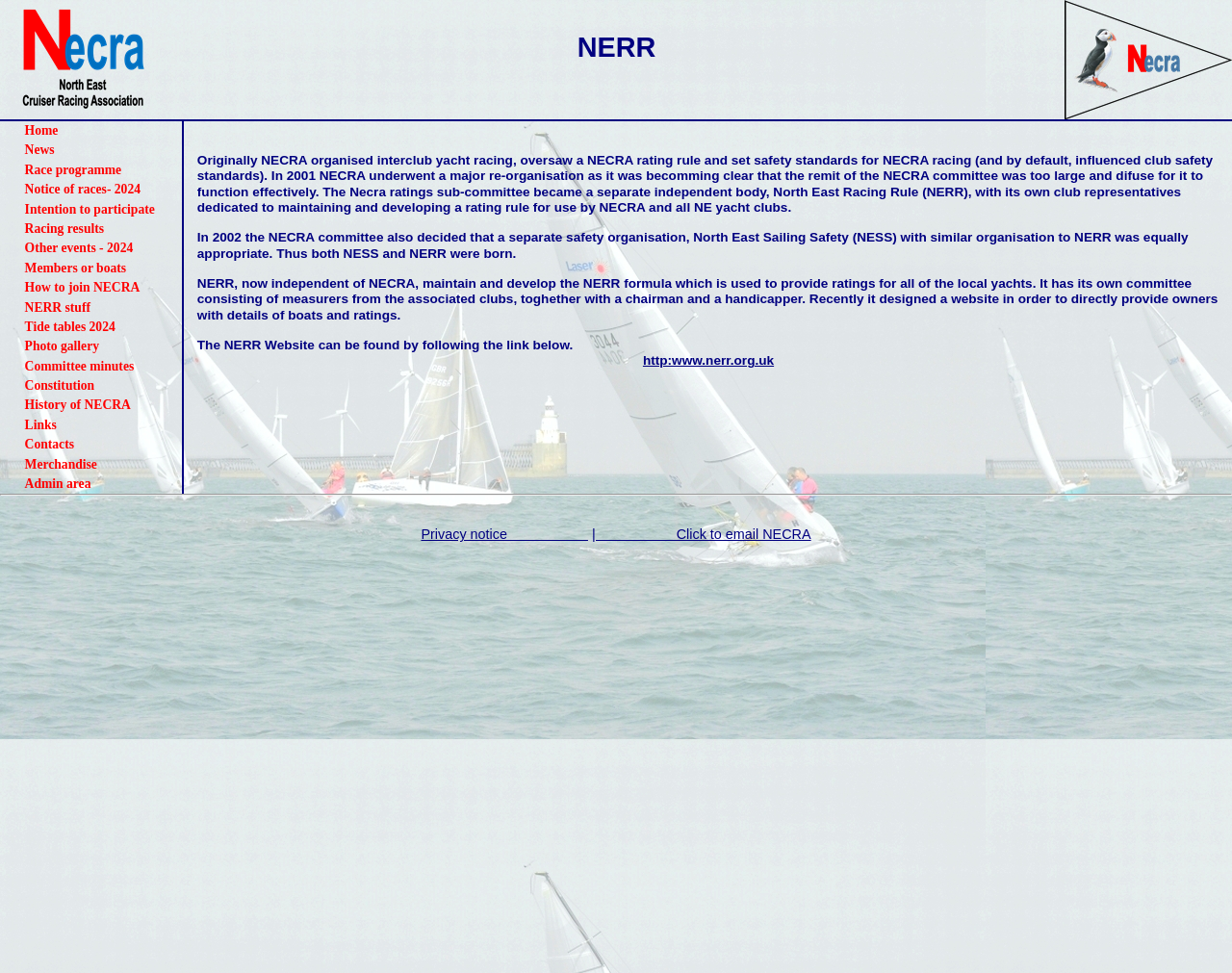What is the name of the safety organisation mentioned on the webpage?
Please give a detailed and elaborate answer to the question based on the image.

The webpage mentions that in 2002, the NECRA committee decided that a separate safety organisation, North East Sailing Safety (NESS), was equally appropriate. This indicates that the name of the safety organisation mentioned on the webpage is NESS.